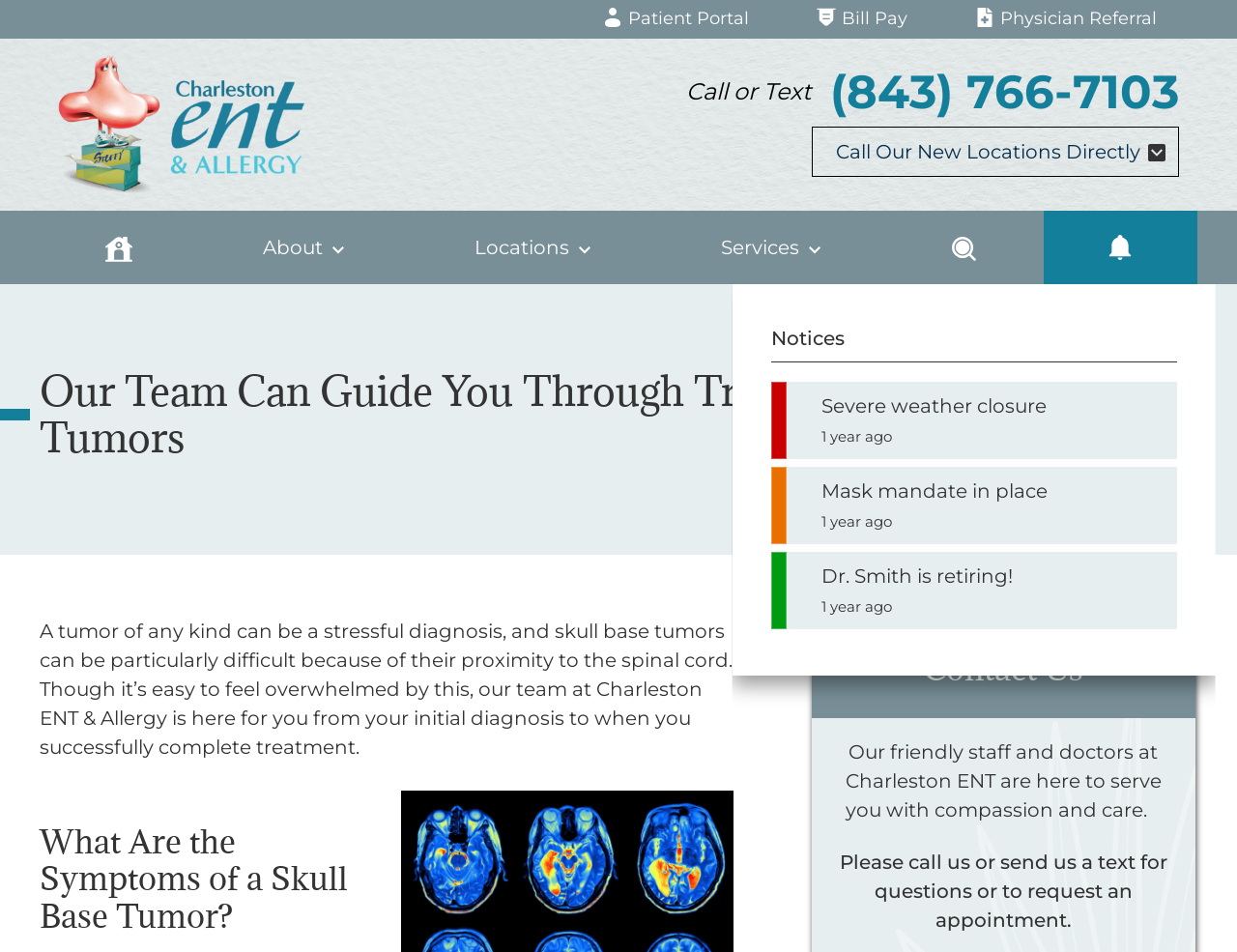Please identify the bounding box coordinates of the element on the webpage that should be clicked to follow this instruction: "Call or text the phone number". The bounding box coordinates should be given as four float numbers between 0 and 1, formatted as [left, top, right, bottom].

[0.555, 0.039, 0.953, 0.133]